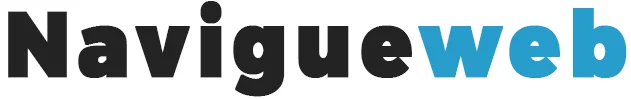What is the title of the webpage?
We need a detailed and meticulous answer to the question.

The logo of NavigueWeb is part of a webpage, and the title of this webpage is 'Did Columbus bring cows to America?', which suggests that the webpage is related to historical inquiries and insights.